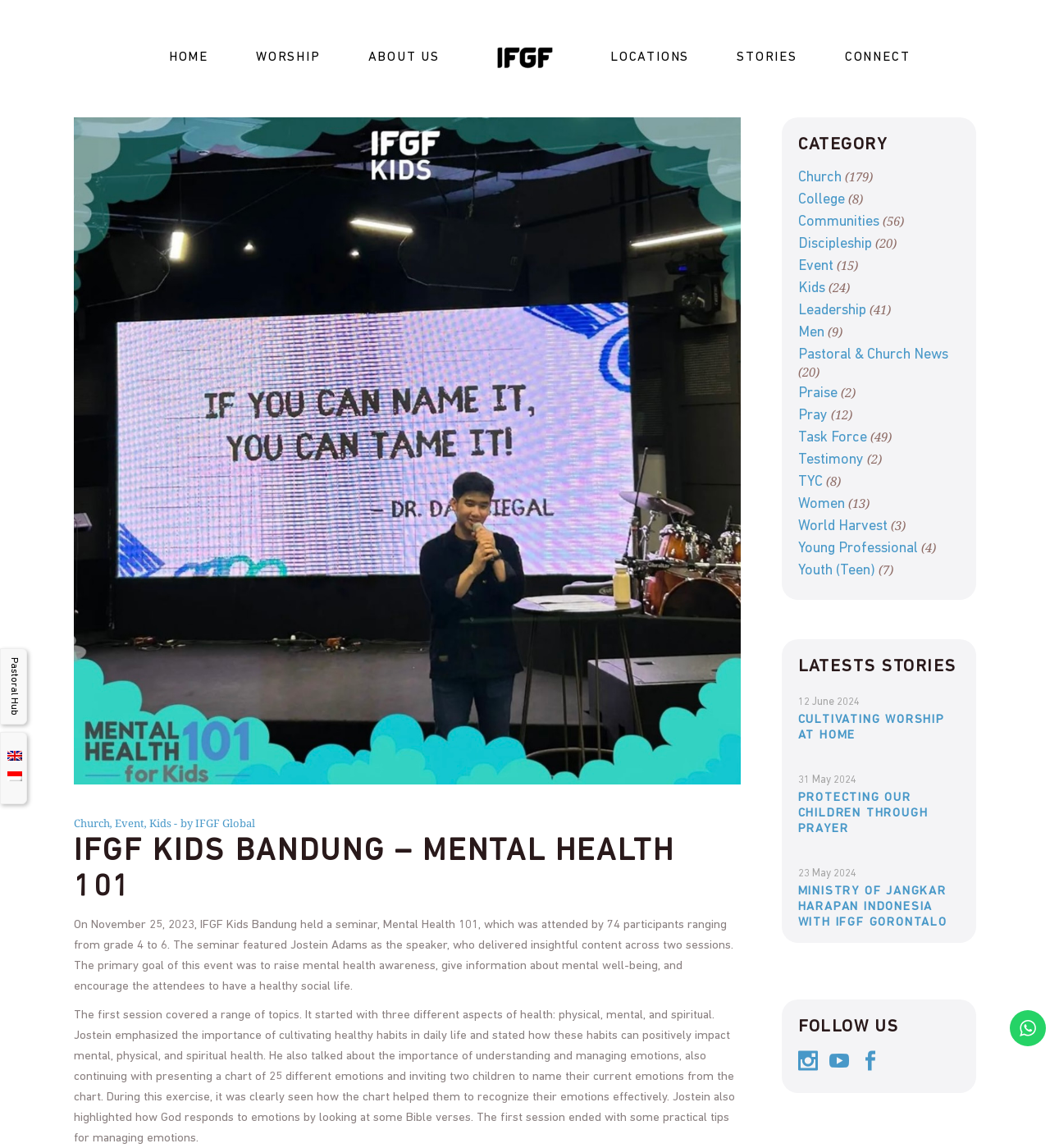What is the date of the story 'MINISTRY OF JANGKAR HARAPAN INDONESIA WITH IFGF GORONTALO'?
Look at the webpage screenshot and answer the question with a detailed explanation.

The answer can be found by looking at the dates listed next to each story. The story 'MINISTRY OF JANGKAR HARAPAN INDONESIA WITH IFGF GORONTALO' has a date of '23 May 2024'.